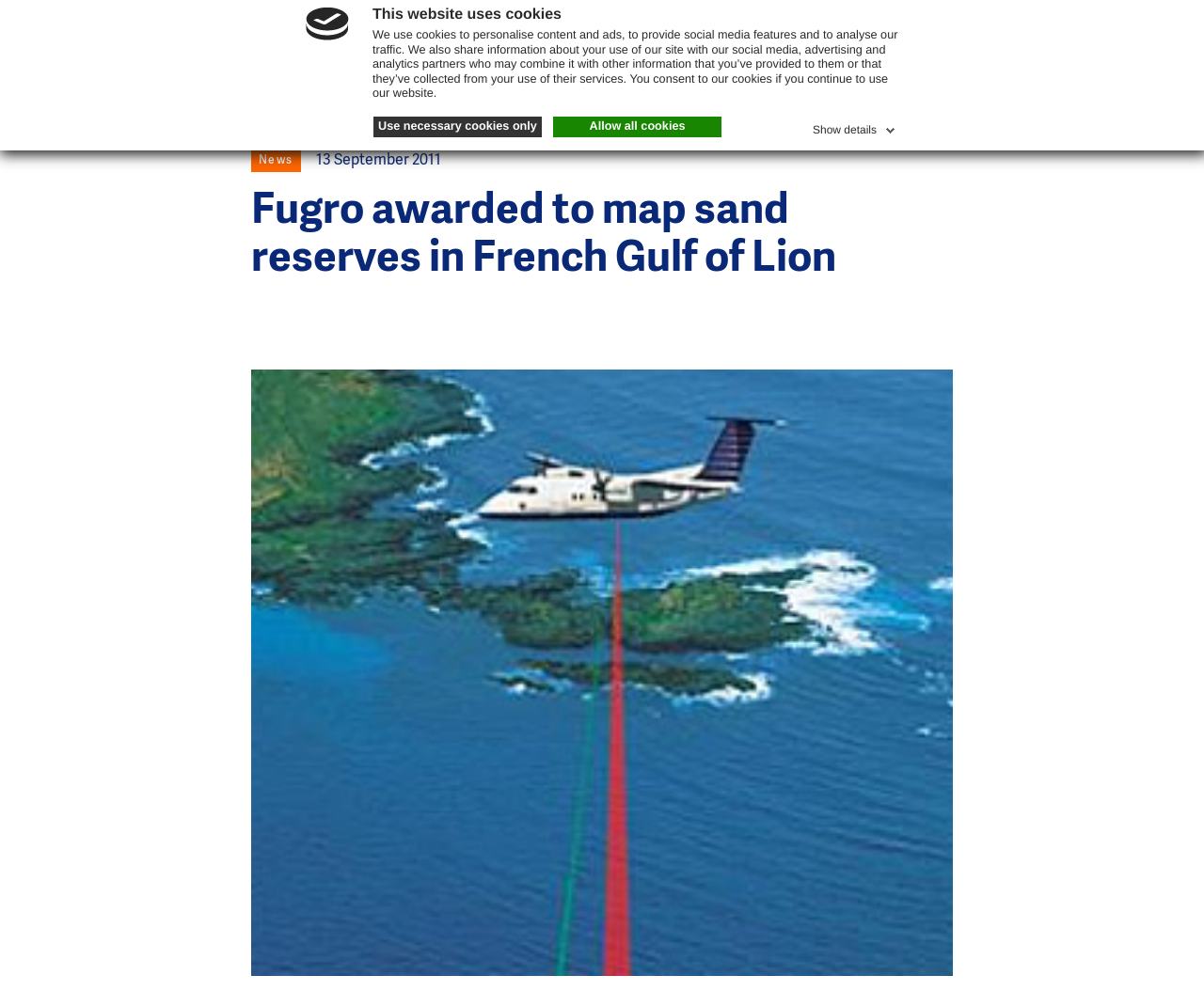Using the provided element description "Show details", determine the bounding box coordinates of the UI element.

[0.675, 0.116, 0.747, 0.136]